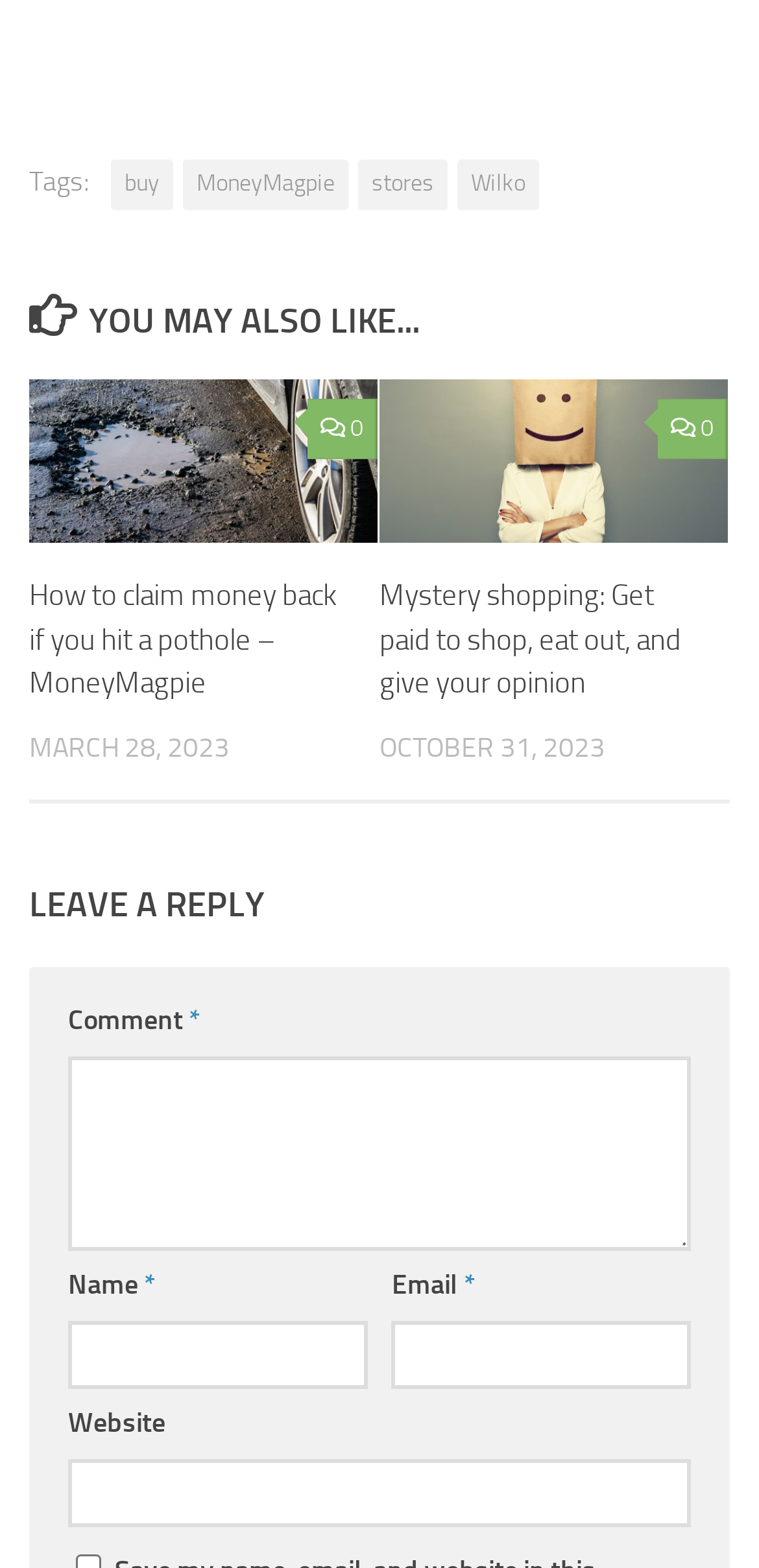Kindly provide the bounding box coordinates of the section you need to click on to fulfill the given instruction: "Click on the 'MoneyMagpie' link".

[0.241, 0.102, 0.459, 0.134]